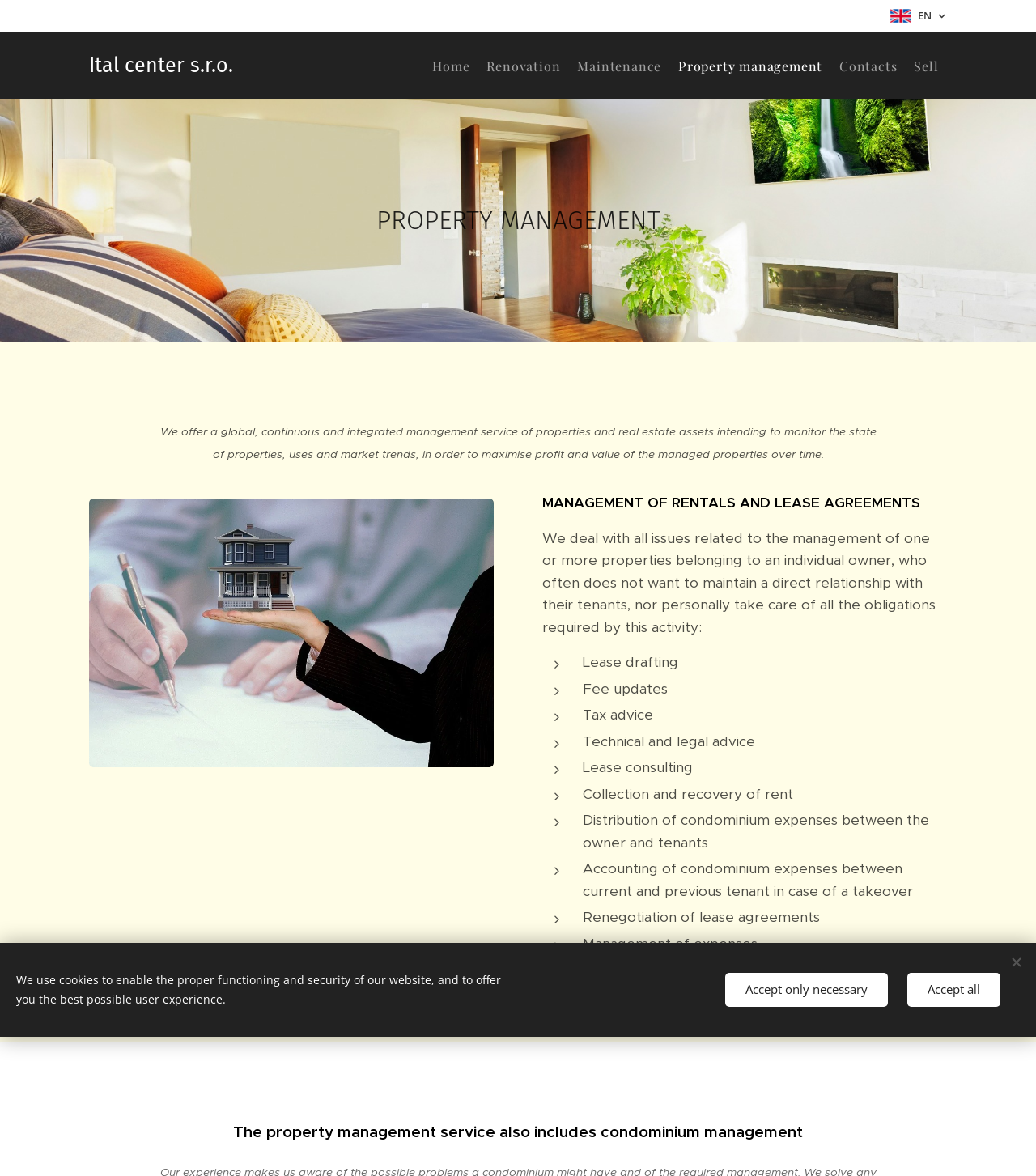Use a single word or phrase to answer the question:
Who is the target audience for Ital Center's services?

Property owners